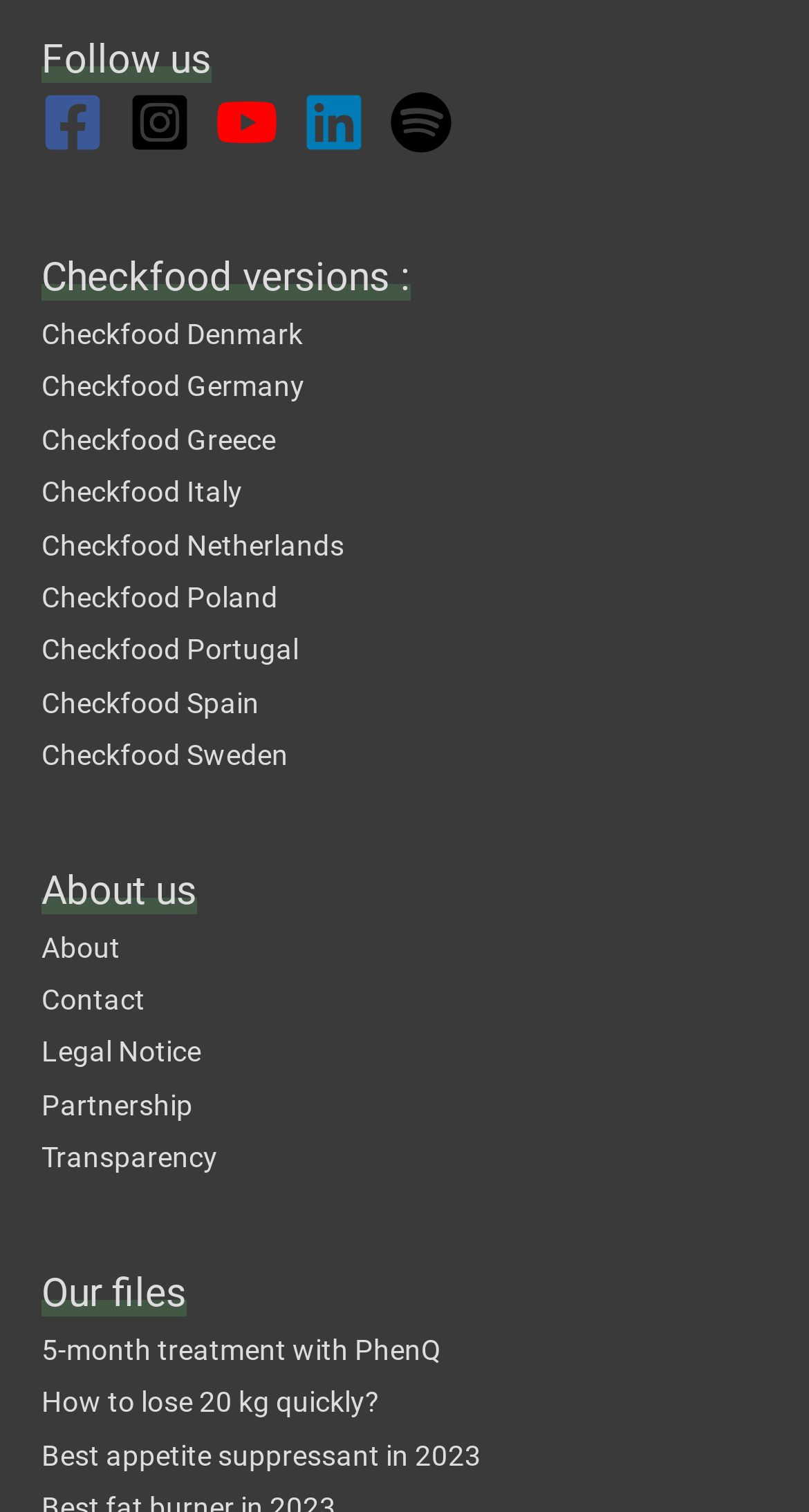Identify the bounding box coordinates for the UI element described as: "alt="Arra"". The coordinates should be provided as four floats between 0 and 1: [left, top, right, bottom].

None